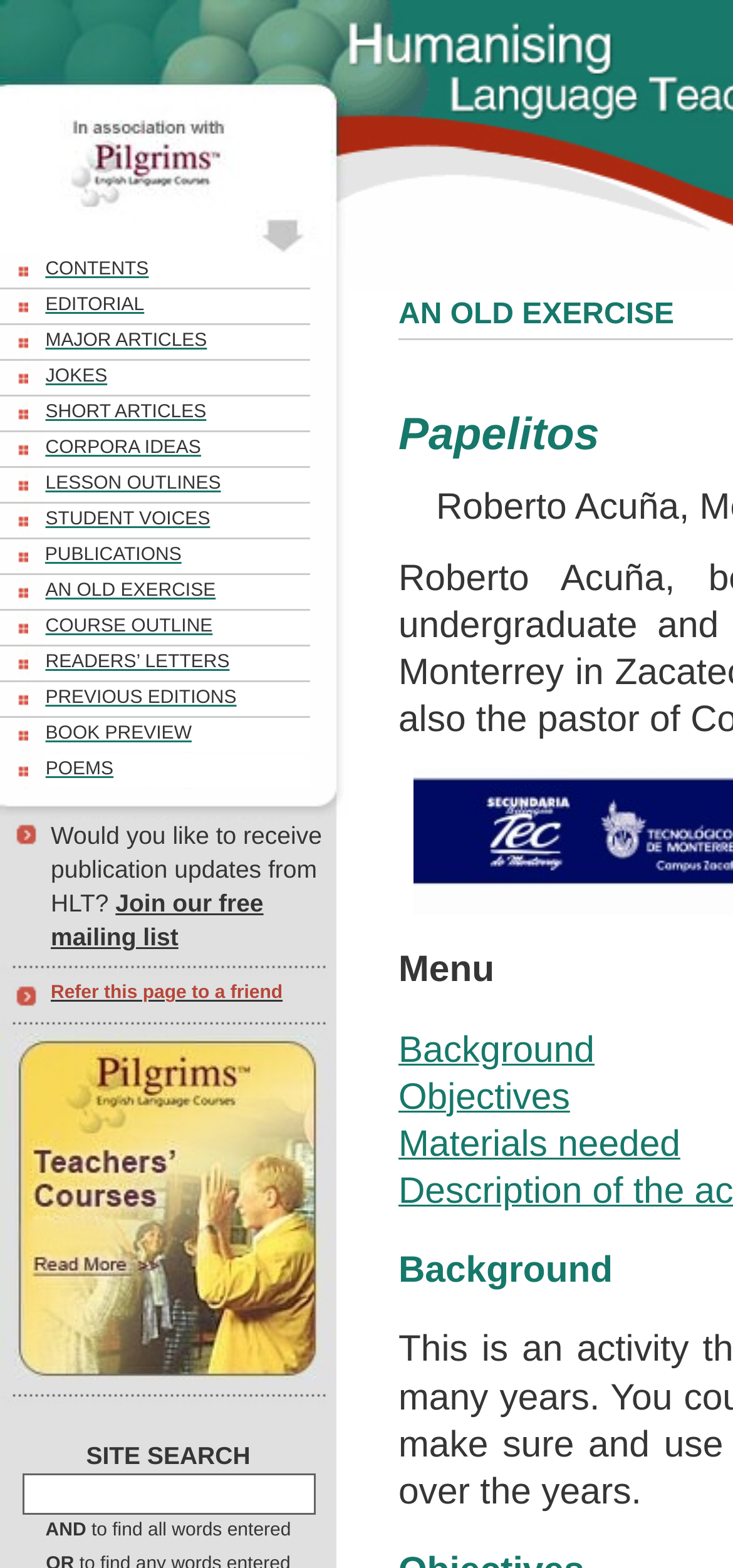Please identify the bounding box coordinates of the element I should click to complete this instruction: 'View 'A historical mystery without suspense''. The coordinates should be given as four float numbers between 0 and 1, like this: [left, top, right, bottom].

None